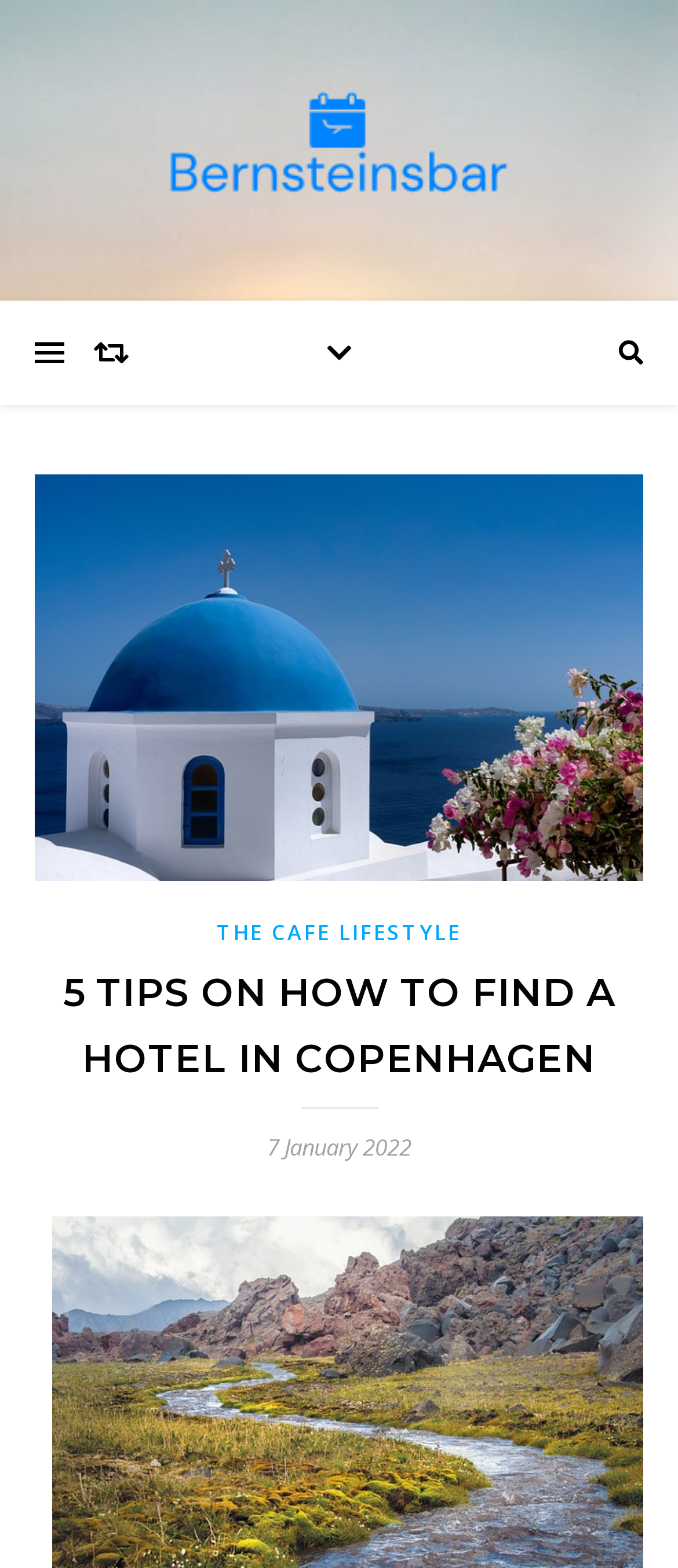What is the date of the article?
Could you answer the question with a detailed and thorough explanation?

I found the answer by looking at the section below the main heading, where the date of publication is usually located. The static text '7 January 2022' is positioned below the heading, indicating that it is the date of the article.